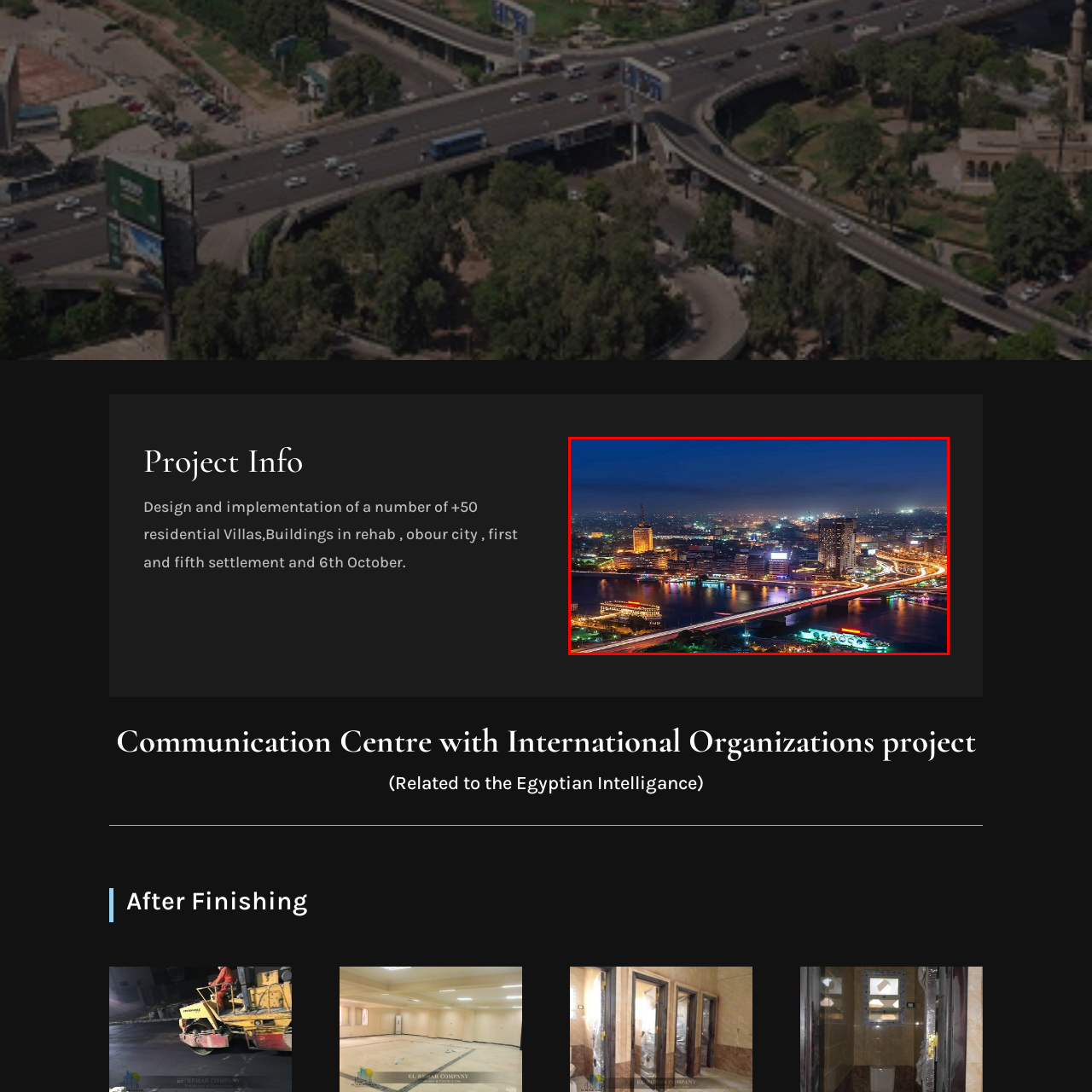What is the prominent feature connecting the city?
Pay attention to the image outlined by the red bounding box and provide a thorough explanation in your answer, using clues from the image.

The caption highlights a prominent bridge adorned with streaks of car lights, which connects the bustling city and emphasizes the dynamic movement of traffic.